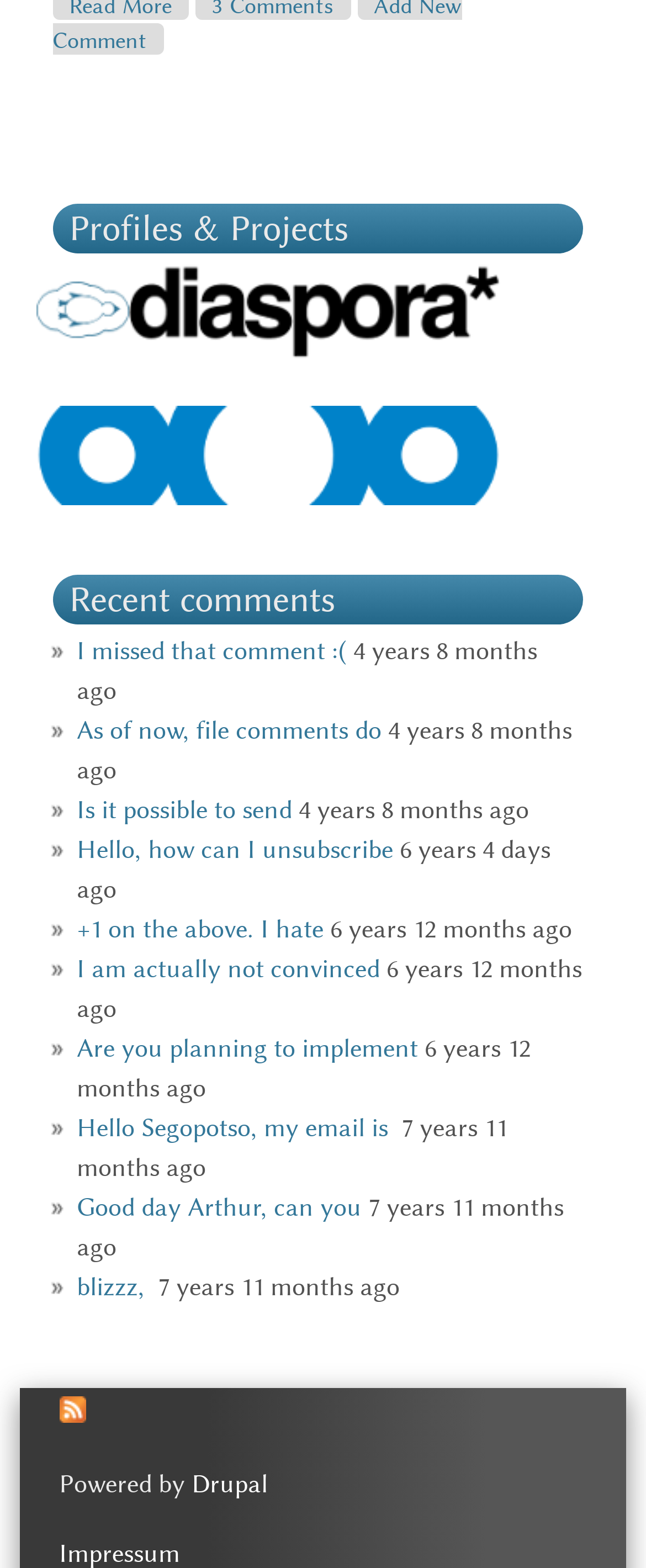Please answer the following question as detailed as possible based on the image: 
What is the last link at the bottom of the page?

The last link at the bottom of the page is 'Impressum', which can be found with a bounding box of [0.092, 0.981, 0.279, 1.0]. The link is part of the footer section of the webpage.